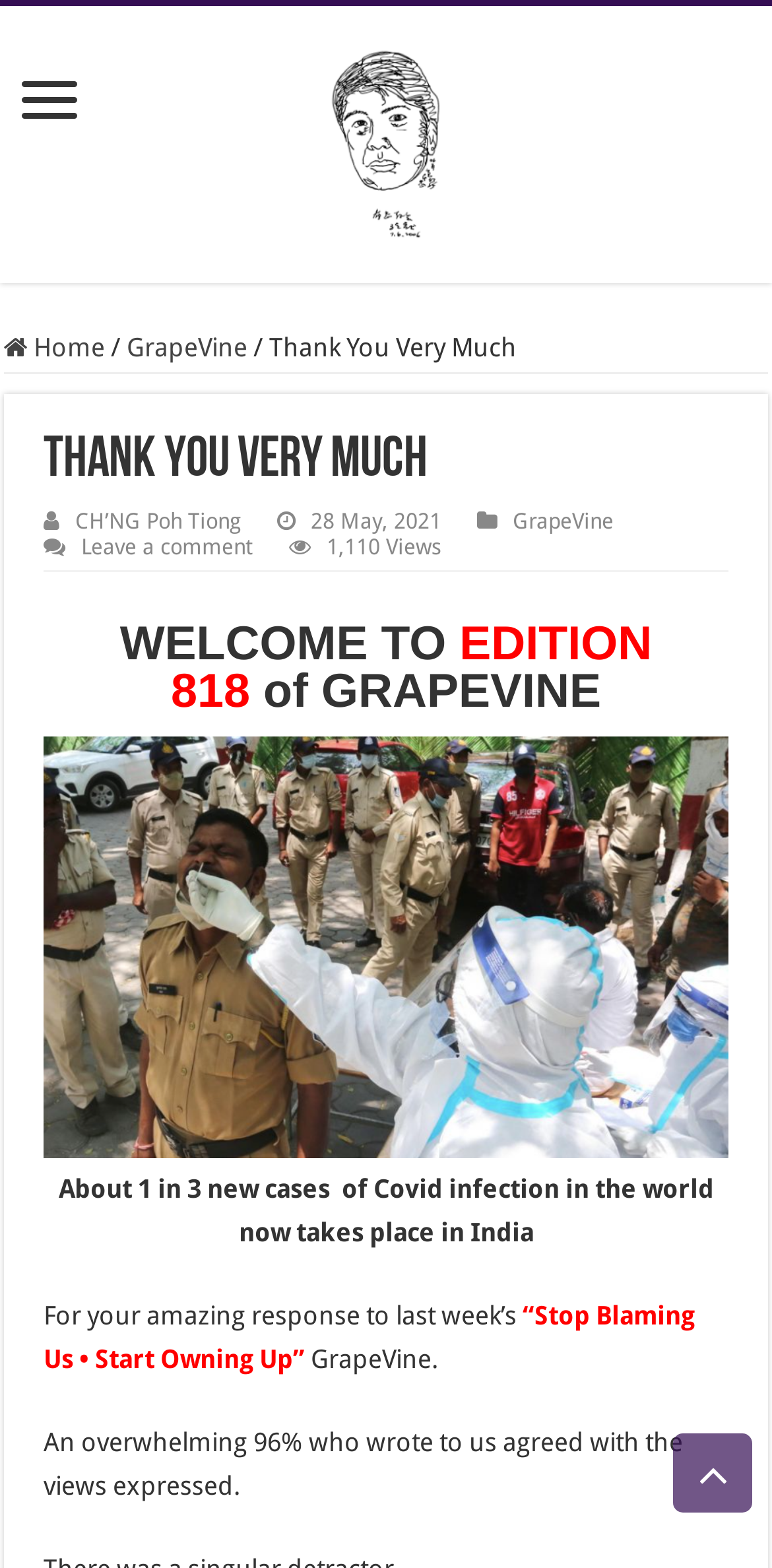What is the date of the article?
Please use the image to provide an in-depth answer to the question.

The date of the article can be found by looking at the StaticText element '28 May, 2021' which is located below the heading 'Thank You Very Much'. This suggests that the article was published on 28 May, 2021.